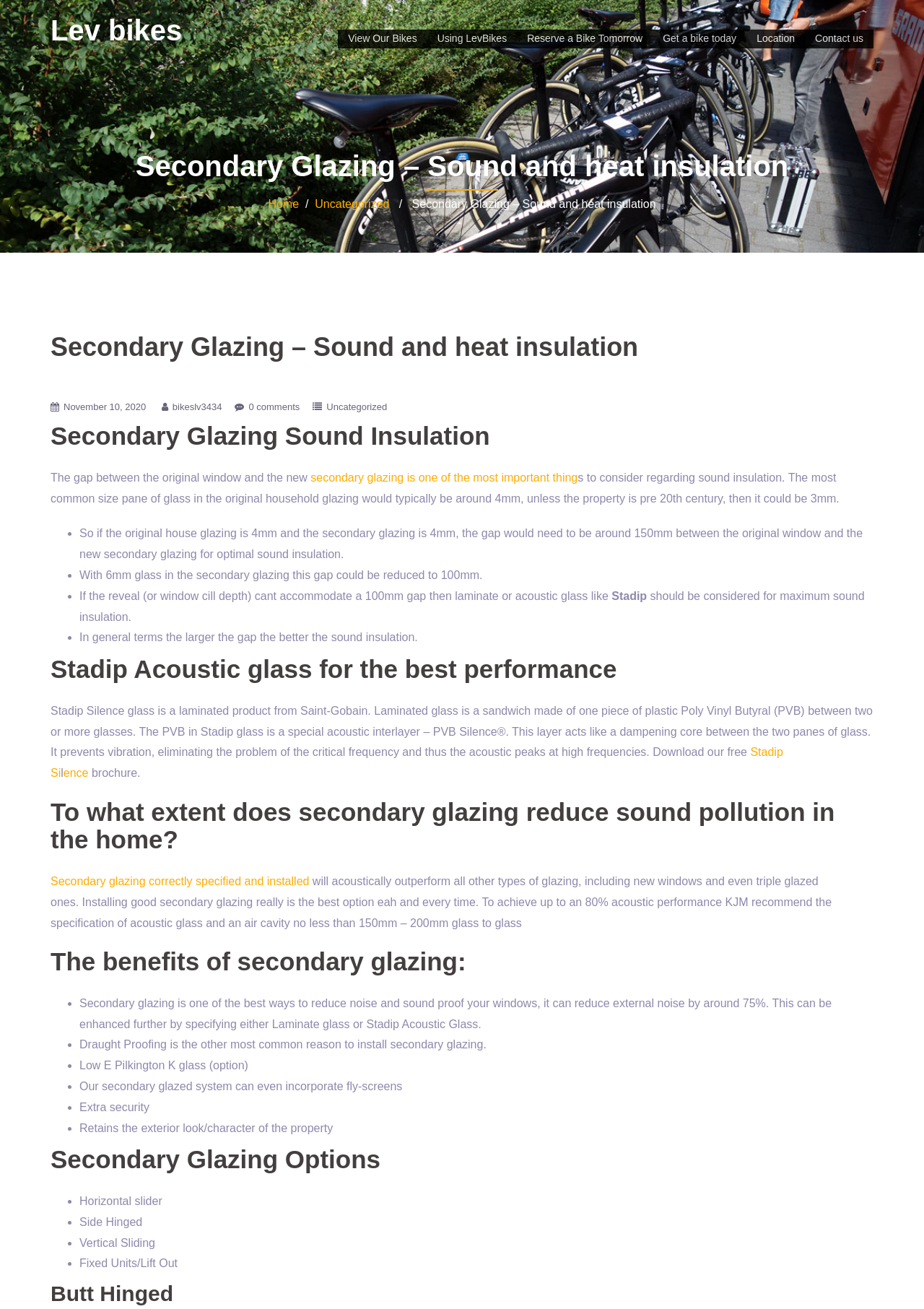Write a detailed summary of the webpage.

This webpage is about secondary glazing, sound and heat insulation, and Lev bikes. At the top, there is a heading "Lev bikes" followed by a row of links, including "View Our Bikes", "Using LevBikes", "Reserve a Bike Tomorrow", "Get a bike today", "Location", and "Contact us". Below this row, there is a horizontal separator line.

The main content of the webpage is divided into several sections. The first section has a heading "Secondary Glazing – Sound and heat insulation" and contains a table with links to "November 10, 2020", "bikeslv3434", "0 comments", and "Uncategorized". 

The next section discusses secondary glazing sound insulation, explaining that the gap between the original window and the new secondary glazing is crucial for optimal sound insulation. There are several bullet points listing the benefits of larger gaps between the original window and the secondary glazing.

Following this, there is a section about Stadip Acoustic glass, which is a laminated product from Saint-Gobain that provides excellent sound insulation. The section also mentions that the company offers a free brochure for download.

The webpage then discusses the extent to which secondary glazing reduces sound pollution in the home, stating that correctly specified and installed secondary glazing can acoustically outperform all other types of glazing.

The benefits of secondary glazing are listed in bullet points, including reducing external noise by around 75%, draught proofing, low E Pilkington K glass, incorporating fly-screens, extra security, and retaining the exterior look of the property.

Finally, there is a section on secondary glazing options, which includes horizontal slider, side hinged, vertical sliding, fixed units/lift out, and butt hinged options.